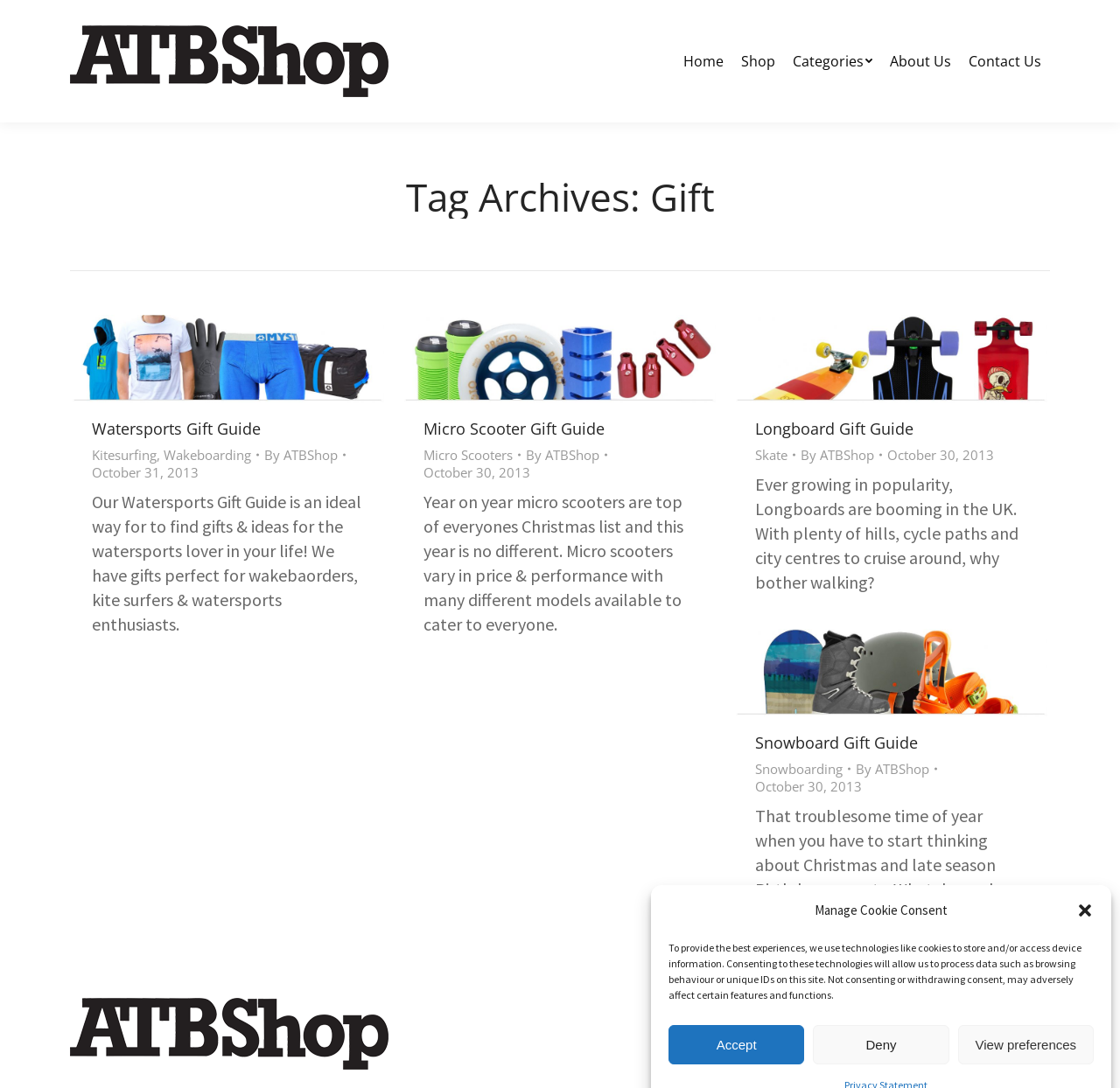What is the name of the blog?
Using the image as a reference, deliver a detailed and thorough answer to the question.

The name of the blog can be found in the top-left corner of the webpage, where it says 'ATBShop Blog' in the image and link elements.